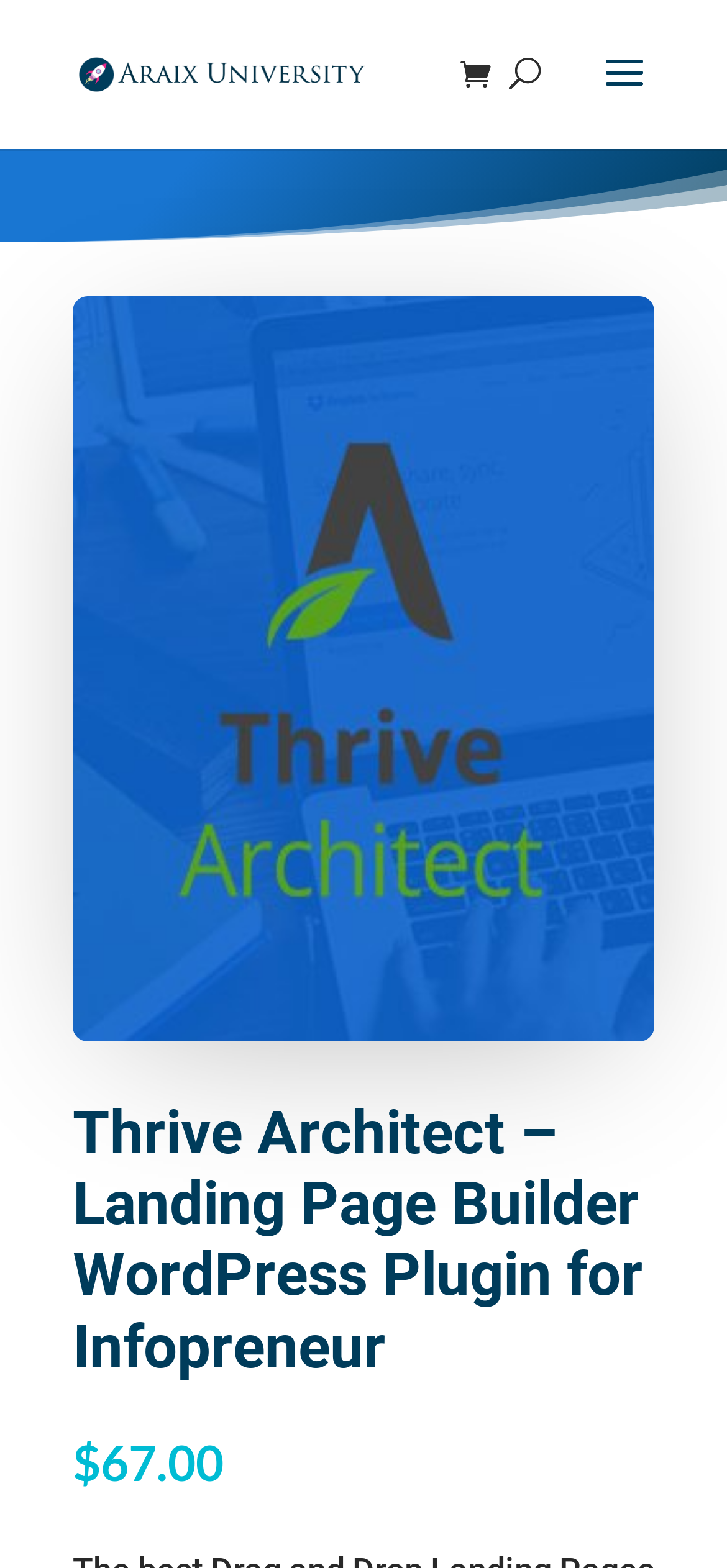Write a detailed summary of the webpage, including text, images, and layout.

The webpage is about Thrive Architect, a conversion-focused landing page, sales page, squeeze page, and overall page builder WordPress plugin developed by ThriveTheme. 

At the top left, there is a link to "Araix University" accompanied by an image with the same name. On the right side of the top section, there is a link with an icon represented by "\ue07a". Below the top section, there is a search bar that spans almost the entire width of the page.

The main content of the page is dominated by a large image that occupies most of the page, labeled as "Visual Editor for WordPress". Above this image, there is a heading that repeats the title of the page, "Thrive Architect – Landing Page Builder WordPress Plugin for Infopreneur". 

At the bottom of the page, there is a pricing section, where a dollar sign is displayed, followed by the price "67.00".